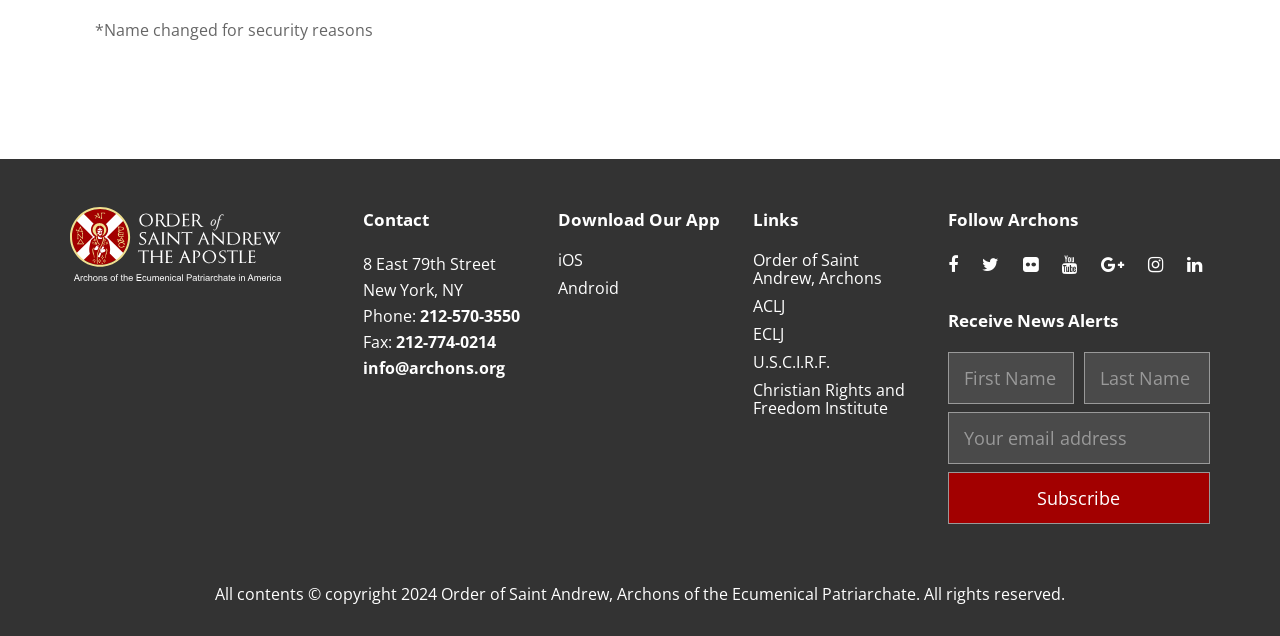Please identify the bounding box coordinates of the element's region that needs to be clicked to fulfill the following instruction: "Send an email to info@archons.org". The bounding box coordinates should consist of four float numbers between 0 and 1, i.e., [left, top, right, bottom].

[0.283, 0.561, 0.394, 0.596]